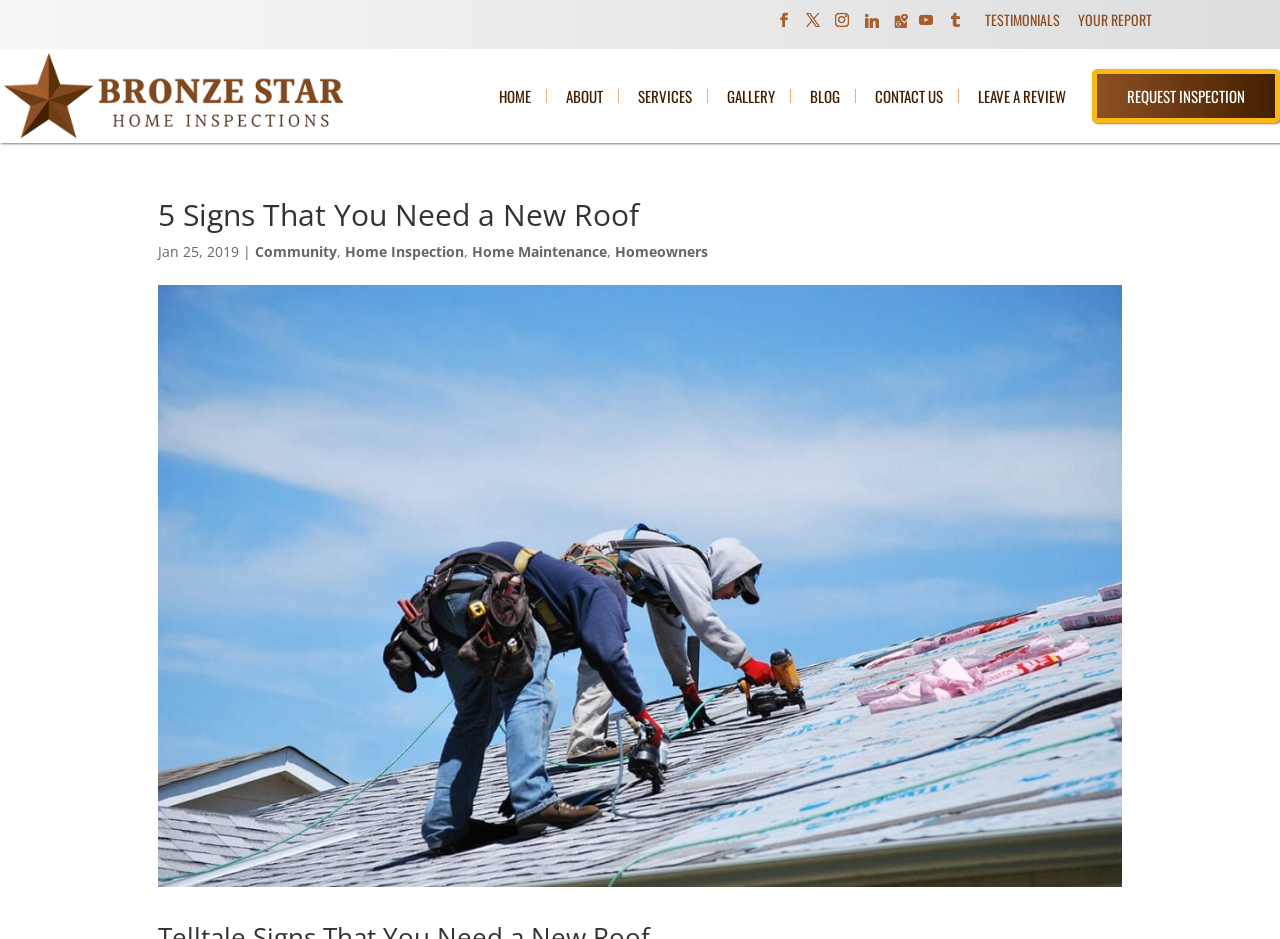Use a single word or phrase to answer the question: 
How many navigation links are there?

9